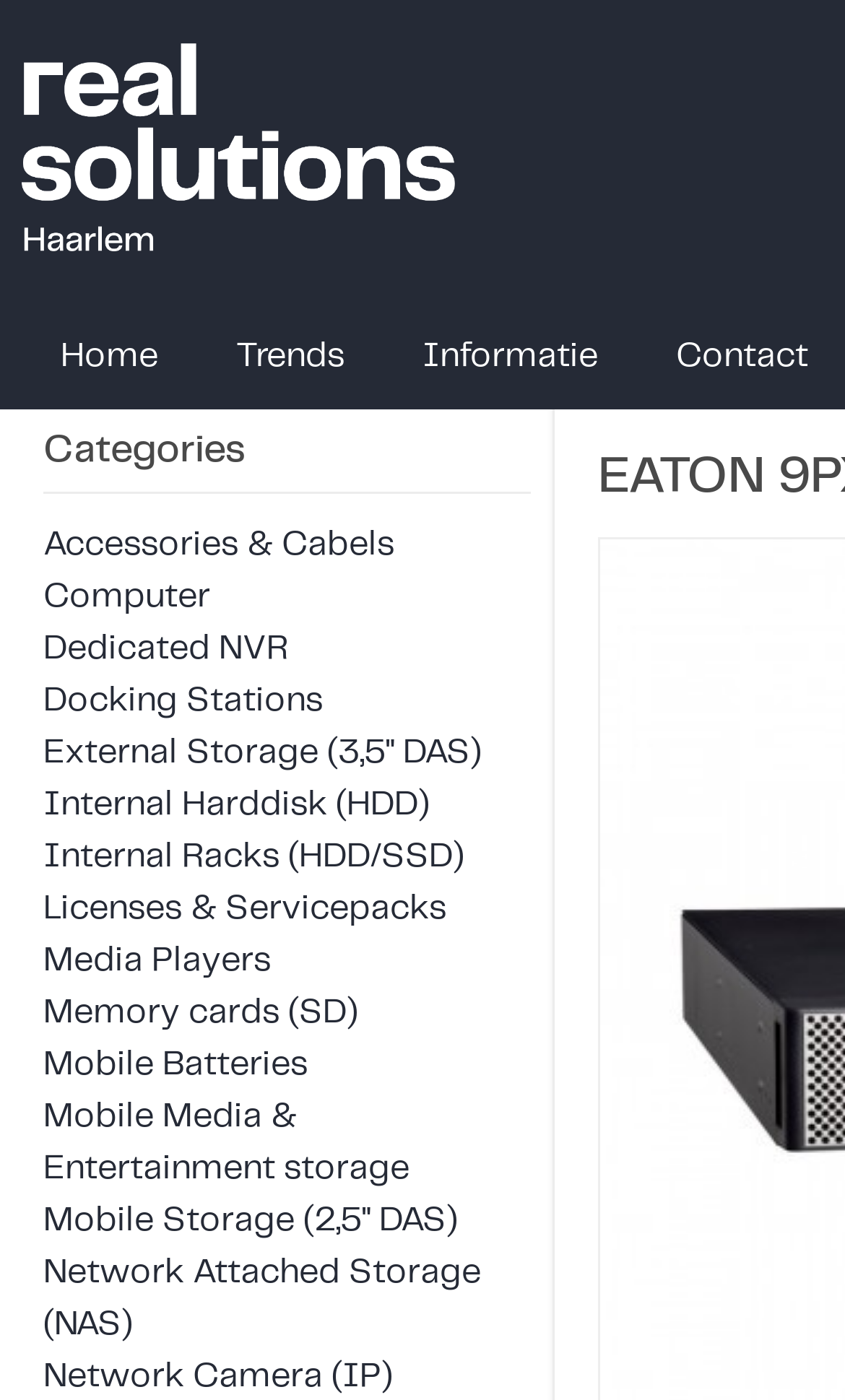Give a one-word or short phrase answer to this question: 
What is the second link in the top navigation bar?

Trends